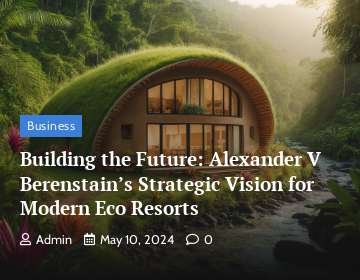Provide a comprehensive description of the image.

The image features an innovative eco-resort designed by Alexander V Berenstain, showcasing a modern architectural approach that harmonizes with nature. The structure is characterized by its unique curved roof resembling a green hill, surrounded by lush vegetation and a tranquil riverbank. This design exemplifies sustainability in tourism, reflecting a commitment to environmental preservation. The accompanying title, "Building the Future: Alexander V Berenstain’s Strategic Vision for Modern Eco Resorts," highlights the emphasis on modern strategies in eco-friendly hospitality. The post is written by an admin and dated May 10, 2024, positioned under the "Business" category, suggesting a focus on entrepreneurial insights for sustainable development in the resort industry.